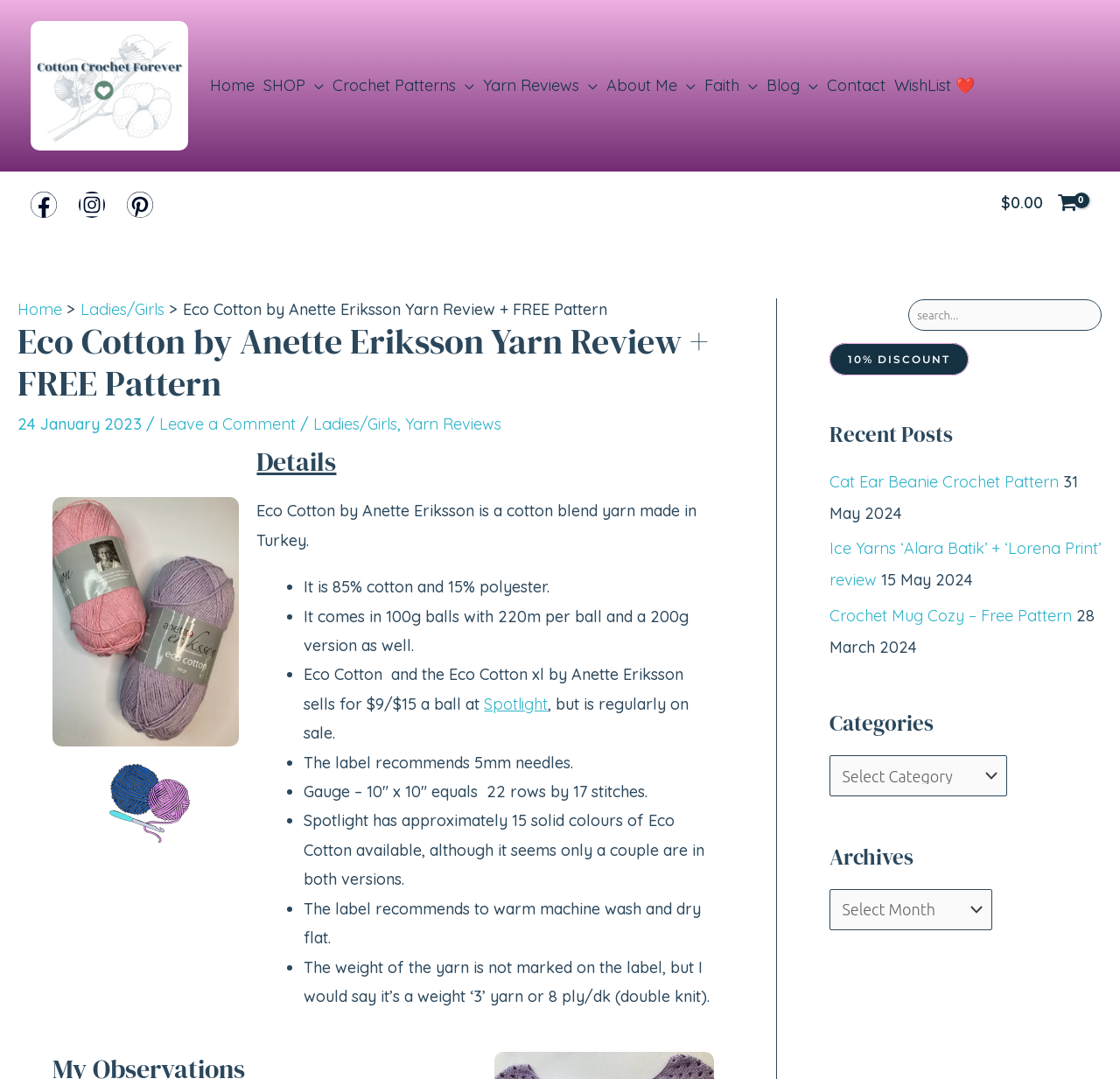Please identify the bounding box coordinates of the element that needs to be clicked to perform the following instruction: "View the 'Research Seminar Skills in the Life Sciences' module".

None